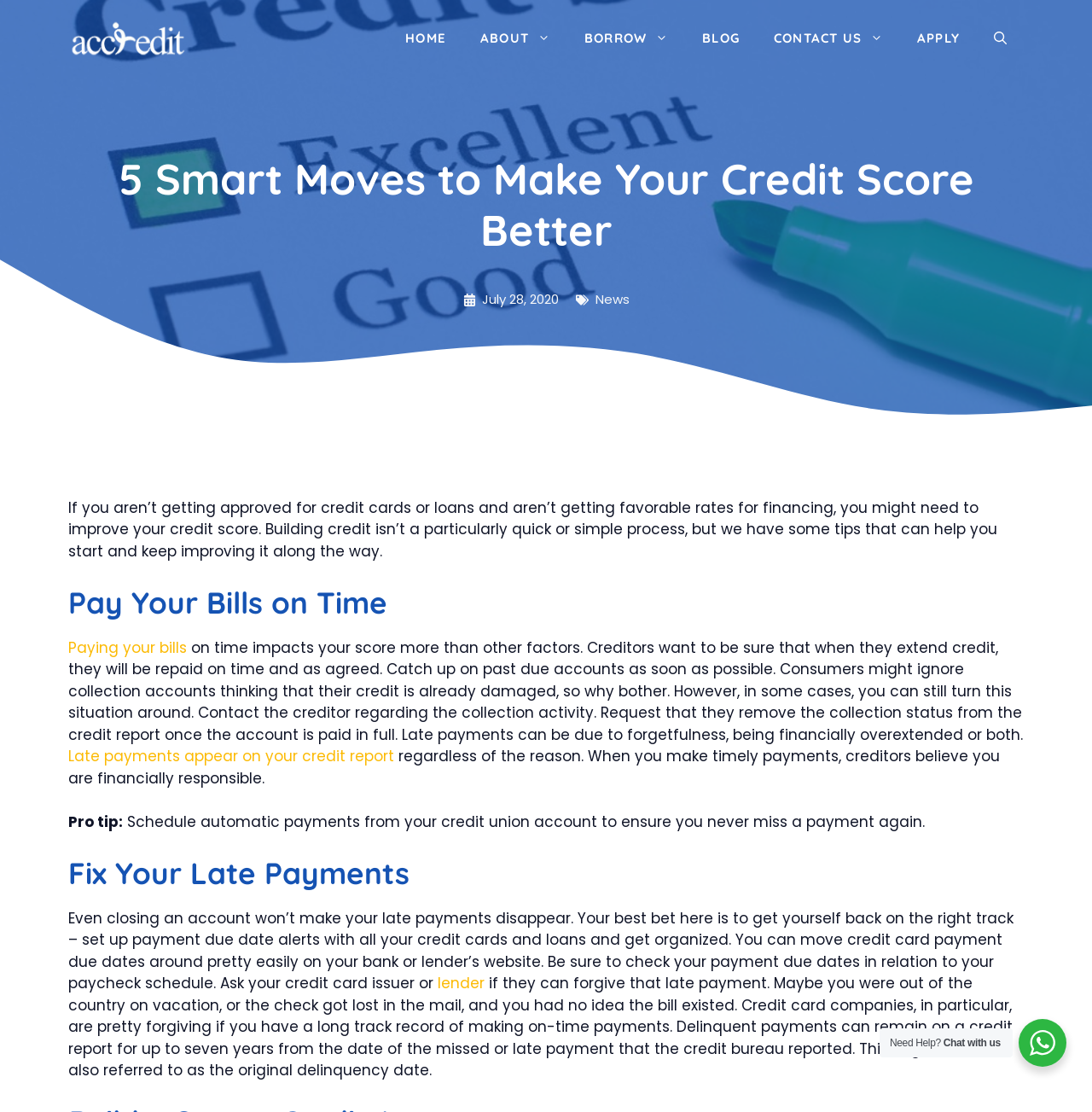Predict the bounding box coordinates of the area that should be clicked to accomplish the following instruction: "Click the 'lender' link". The bounding box coordinates should consist of four float numbers between 0 and 1, i.e., [left, top, right, bottom].

[0.397, 0.875, 0.444, 0.893]